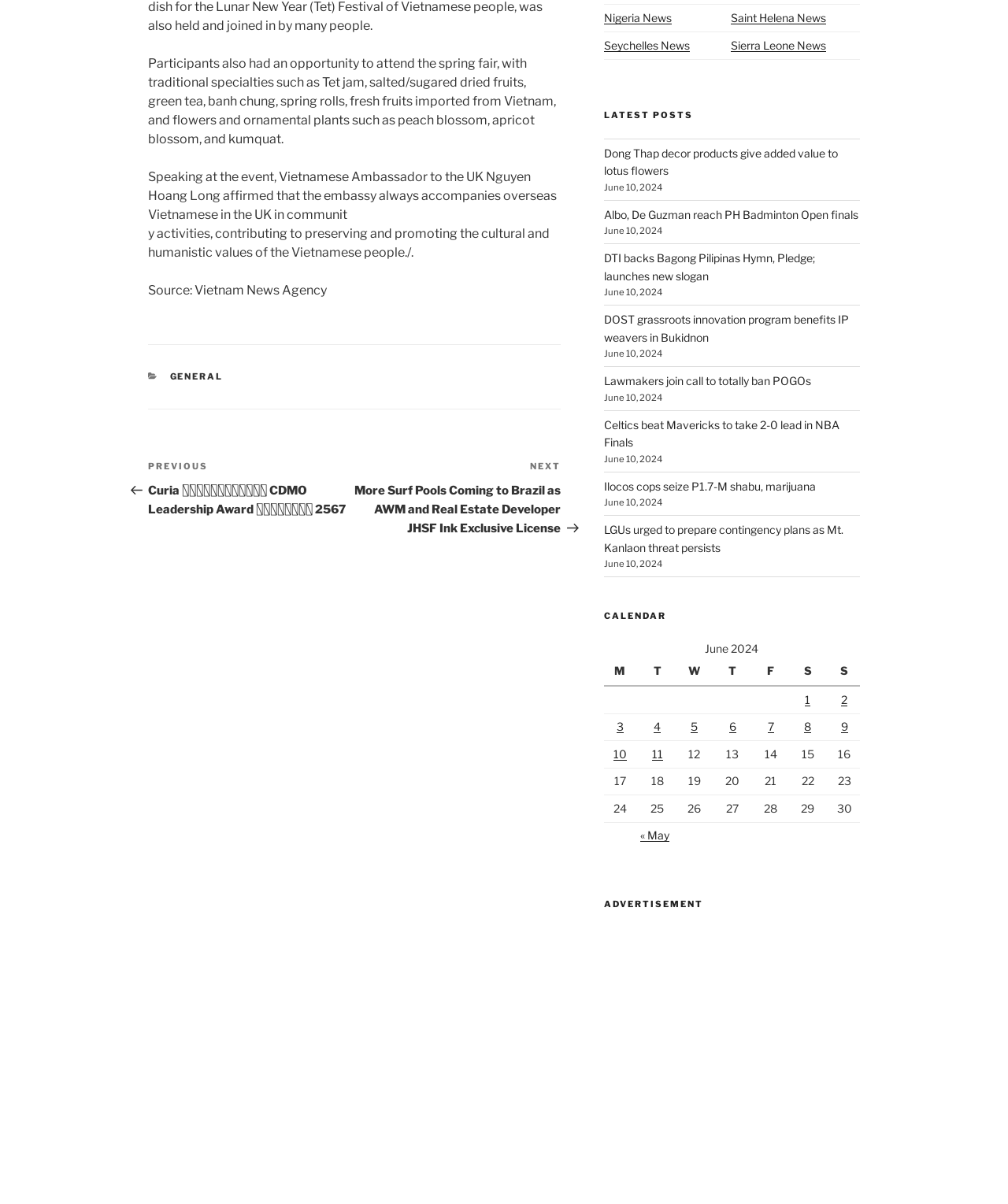Using the webpage screenshot, locate the HTML element that fits the following description and provide its bounding box: "Sierra Leone News".

[0.725, 0.032, 0.819, 0.043]